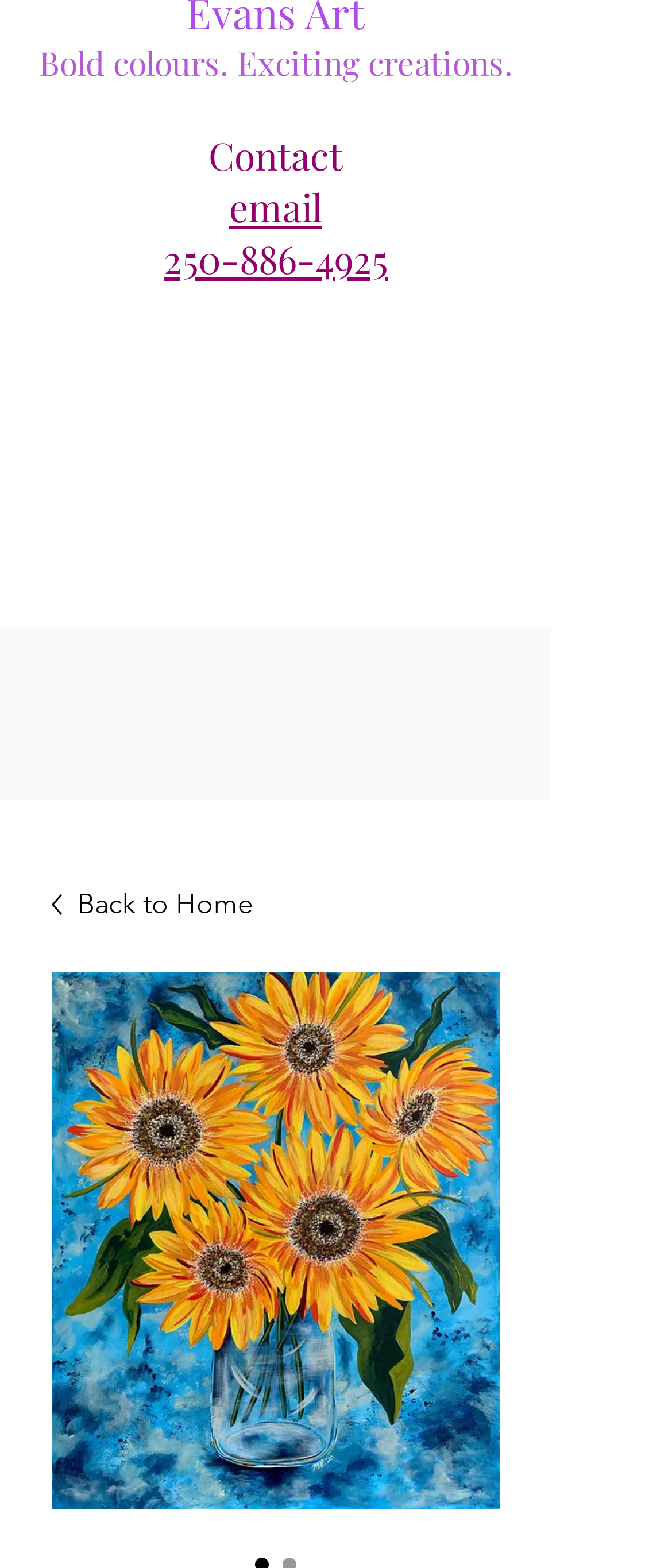What is the name of the artwork?
Please craft a detailed and exhaustive response to the question.

I found the name of the artwork by looking at the root element's text content, which is 'Brighten My Day | Megan JL Evans Art', and also by looking at the image element with the text 'Brighten My Day'.